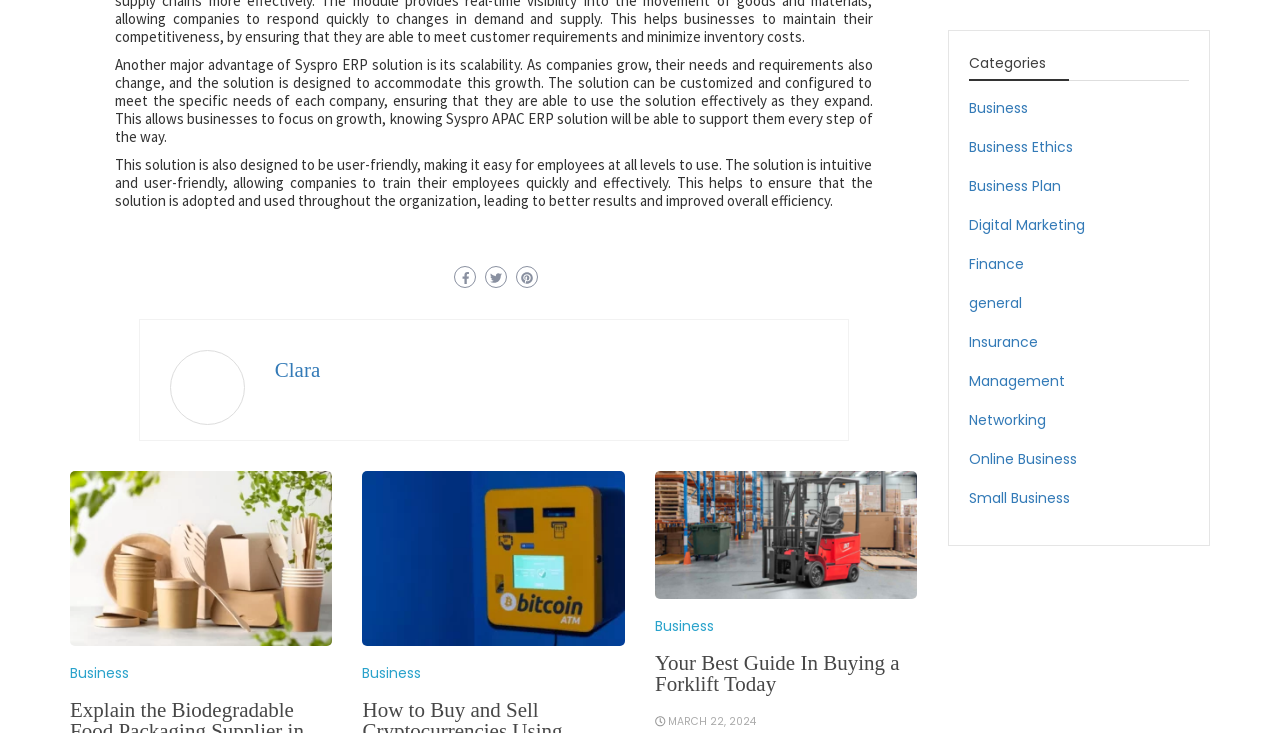Highlight the bounding box coordinates of the element you need to click to perform the following instruction: "read about biodegradable food packaging supplier in malaysia."

[0.055, 0.747, 0.26, 0.816]